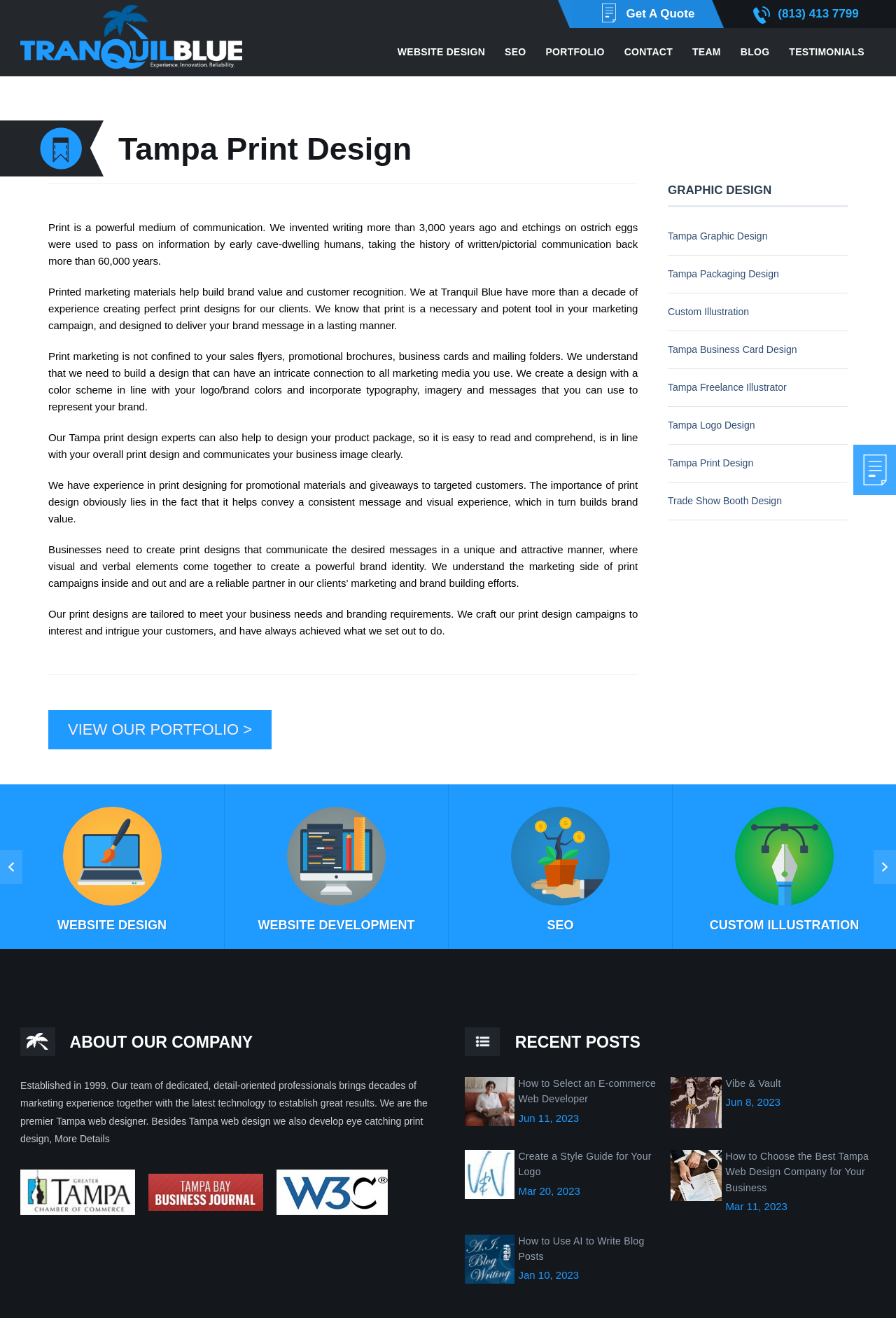Identify the bounding box coordinates for the region to click in order to carry out this instruction: "Skip to content". Provide the coordinates using four float numbers between 0 and 1, formatted as [left, top, right, bottom].

None